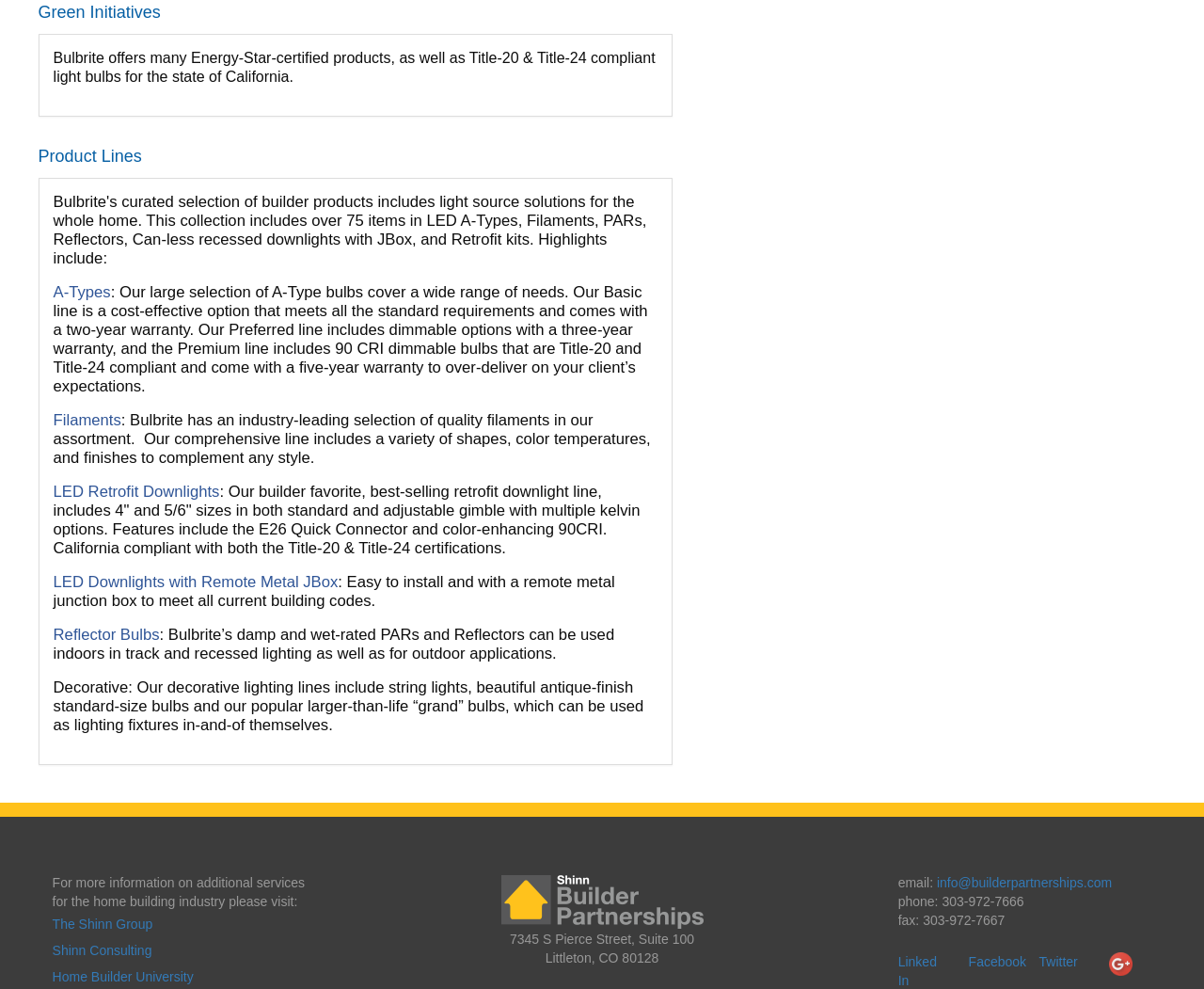Given the element description, predict the bounding box coordinates in the format (top-left x, top-left y, bottom-right x, bottom-right y). Make sure all values are between 0 and 1. Here is the element description: Health

None